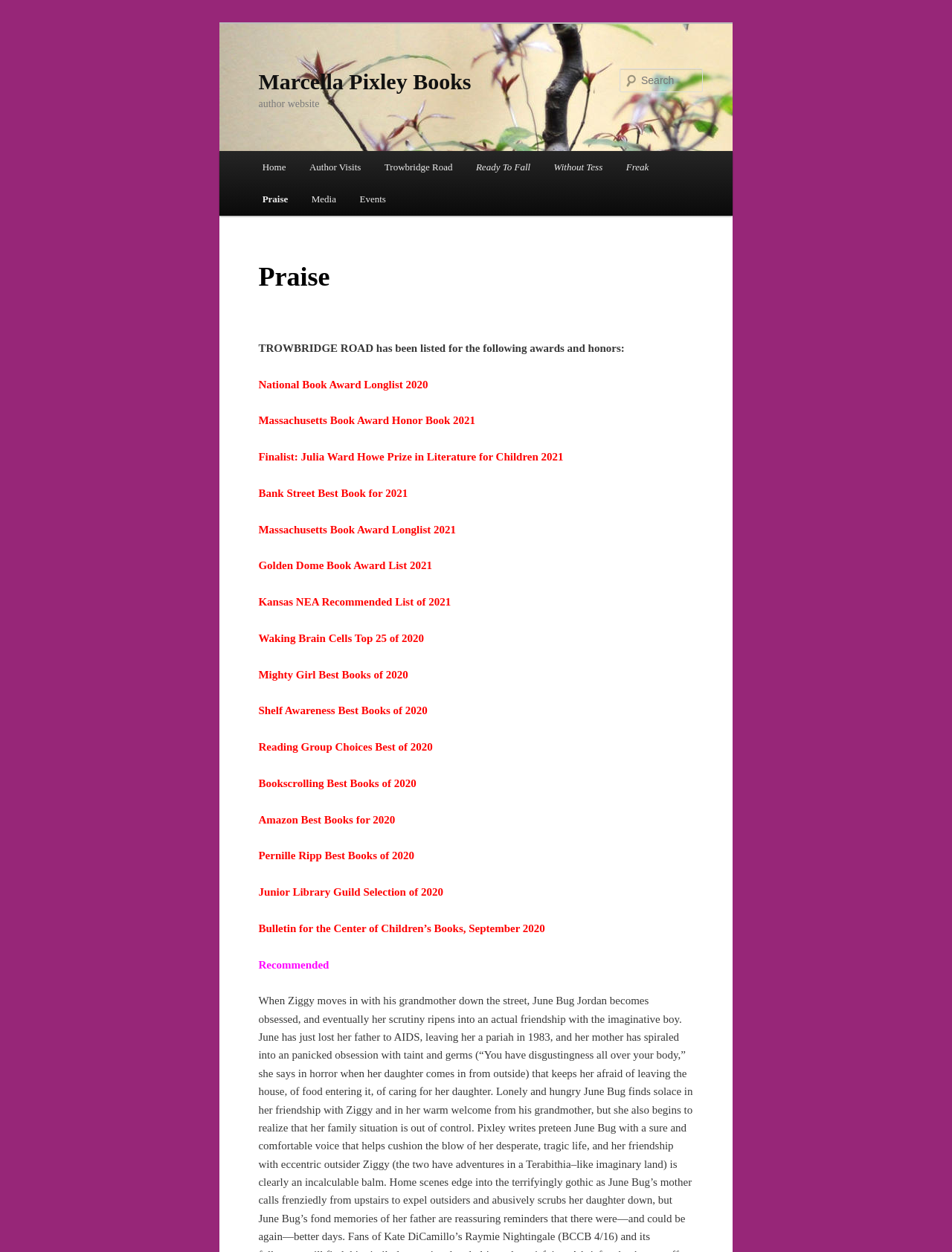How many links are in the main menu?
Refer to the image and give a detailed answer to the query.

The main menu is located below the heading 'Main menu' and contains 7 links: 'Home', 'Author Visits', 'Trowbridge Road', 'Ready To Fall', 'Without Tess', 'Freak', and 'Praise'.